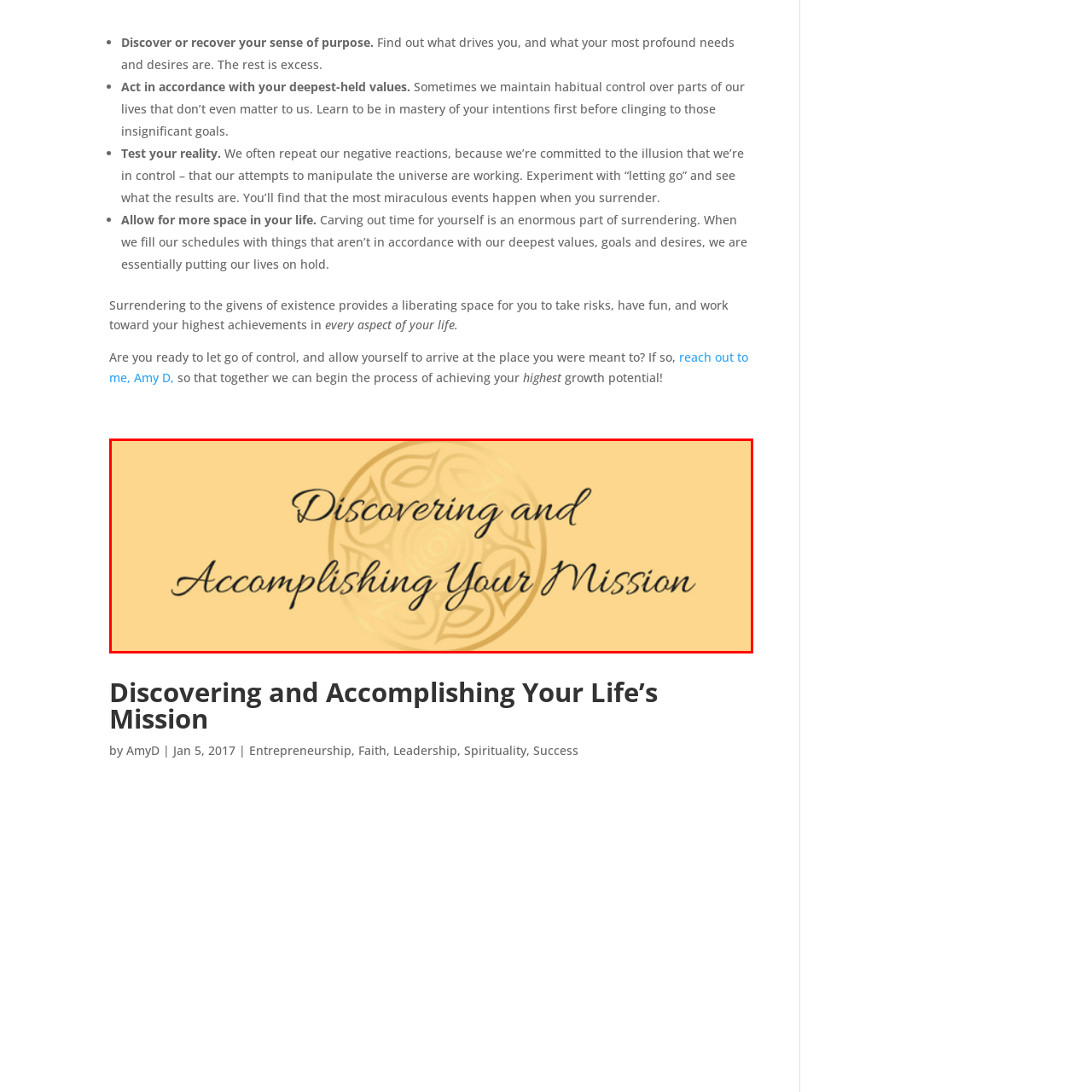Focus on the image confined within the red boundary and provide a single word or phrase in response to the question:
What is the shape of the intricate pattern?

Circular